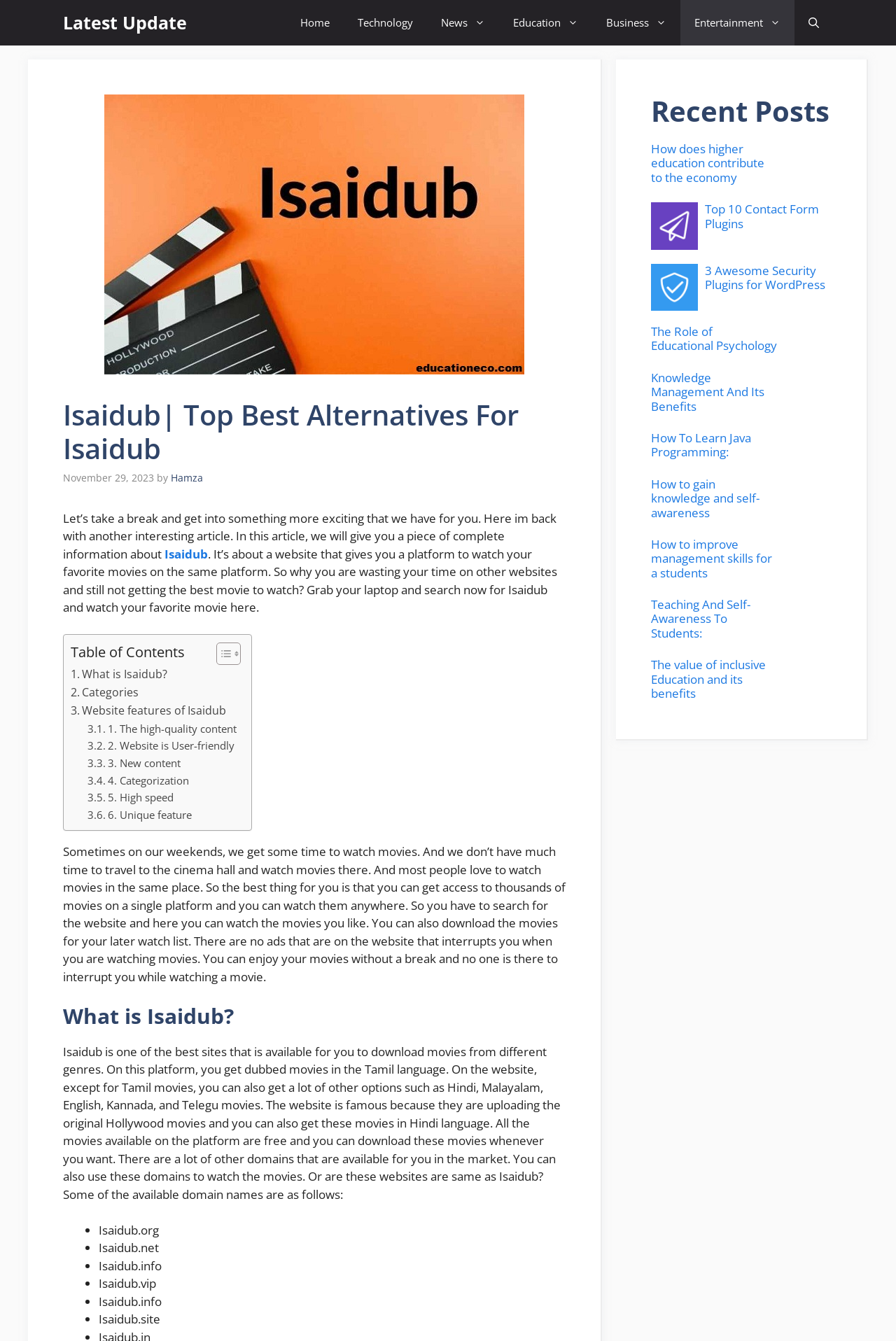Identify the bounding box coordinates for the UI element described as follows: "2. Website is User-friendly". Ensure the coordinates are four float numbers between 0 and 1, formatted as [left, top, right, bottom].

[0.098, 0.55, 0.265, 0.563]